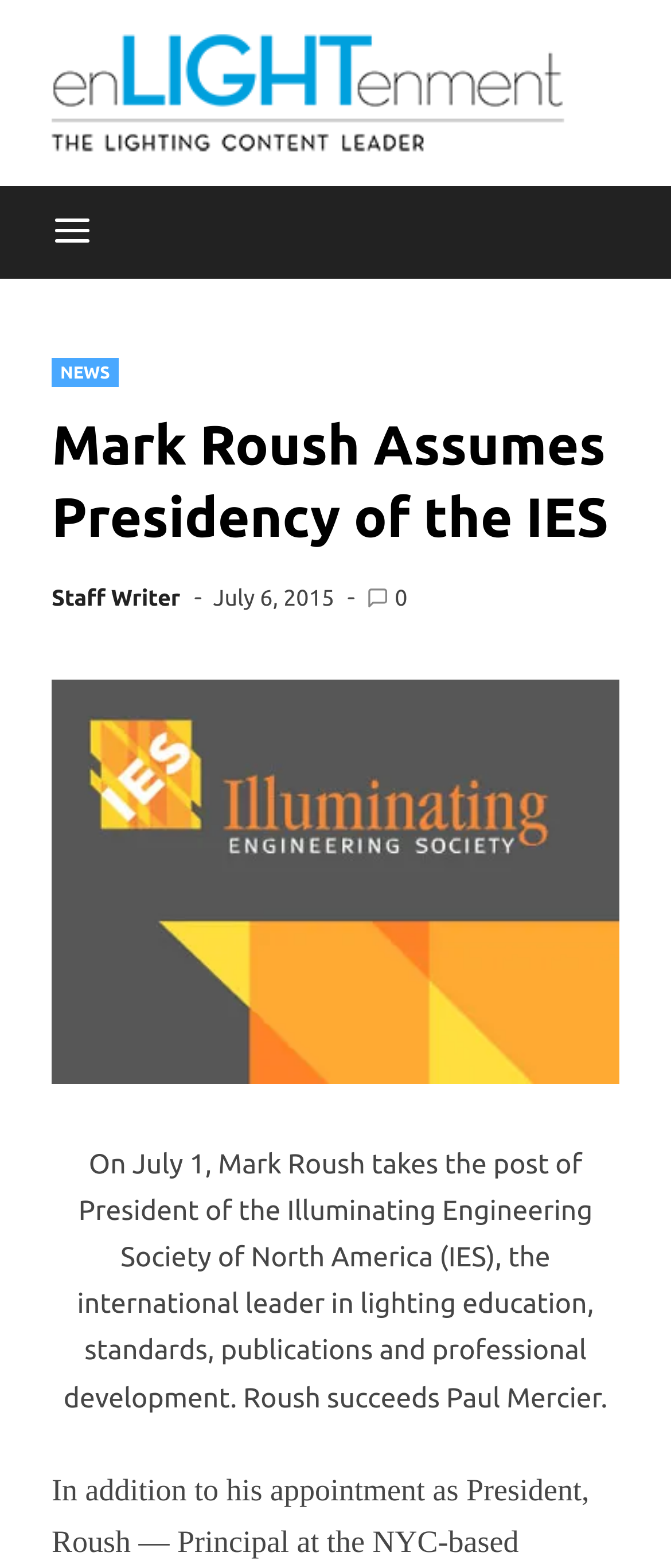Locate the bounding box for the described UI element: "0". Ensure the coordinates are four float numbers between 0 and 1, formatted as [left, top, right, bottom].

[0.588, 0.375, 0.607, 0.39]